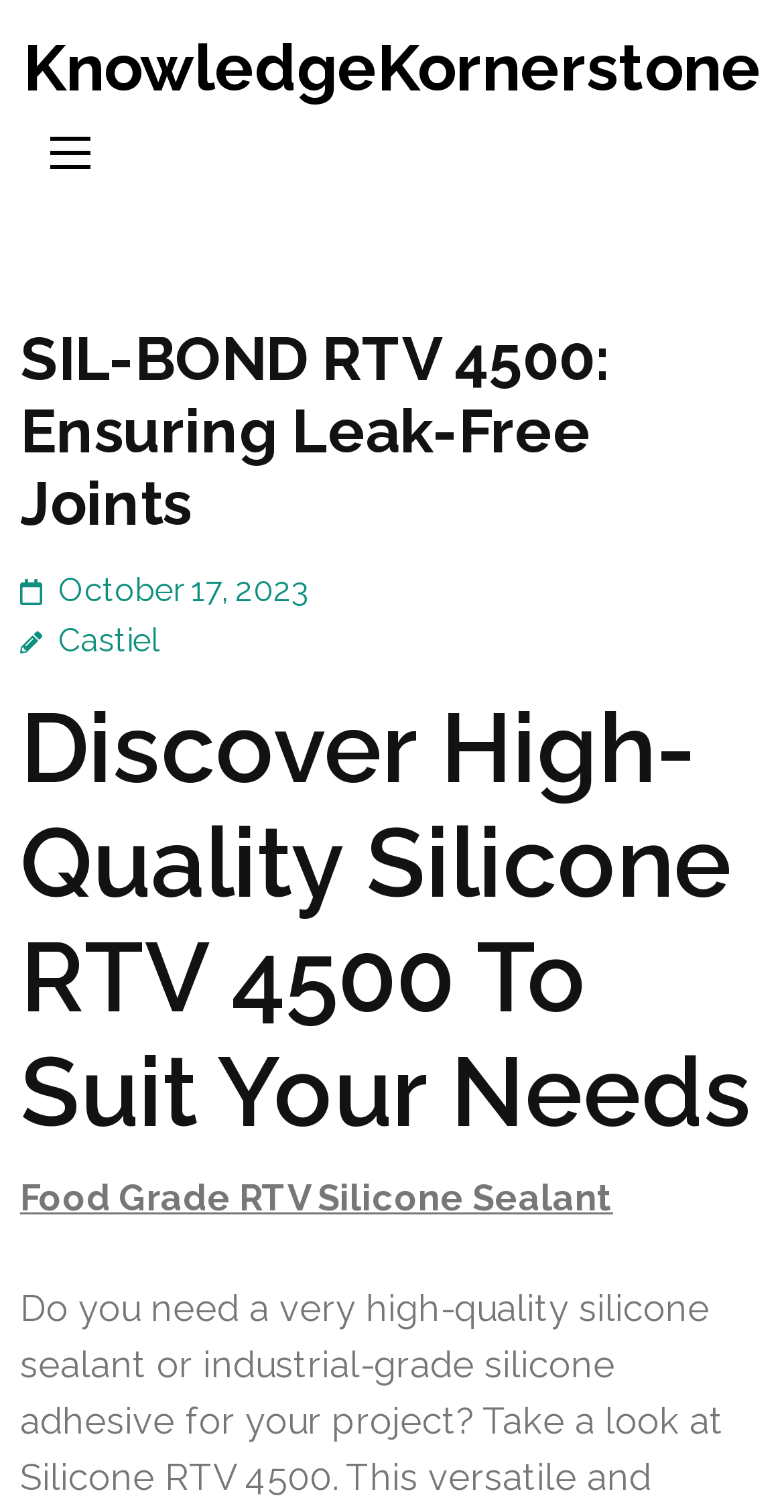Provide the bounding box coordinates for the UI element that is described as: "parent_node: KnowledgeKornerstone".

[0.064, 0.09, 0.115, 0.112]